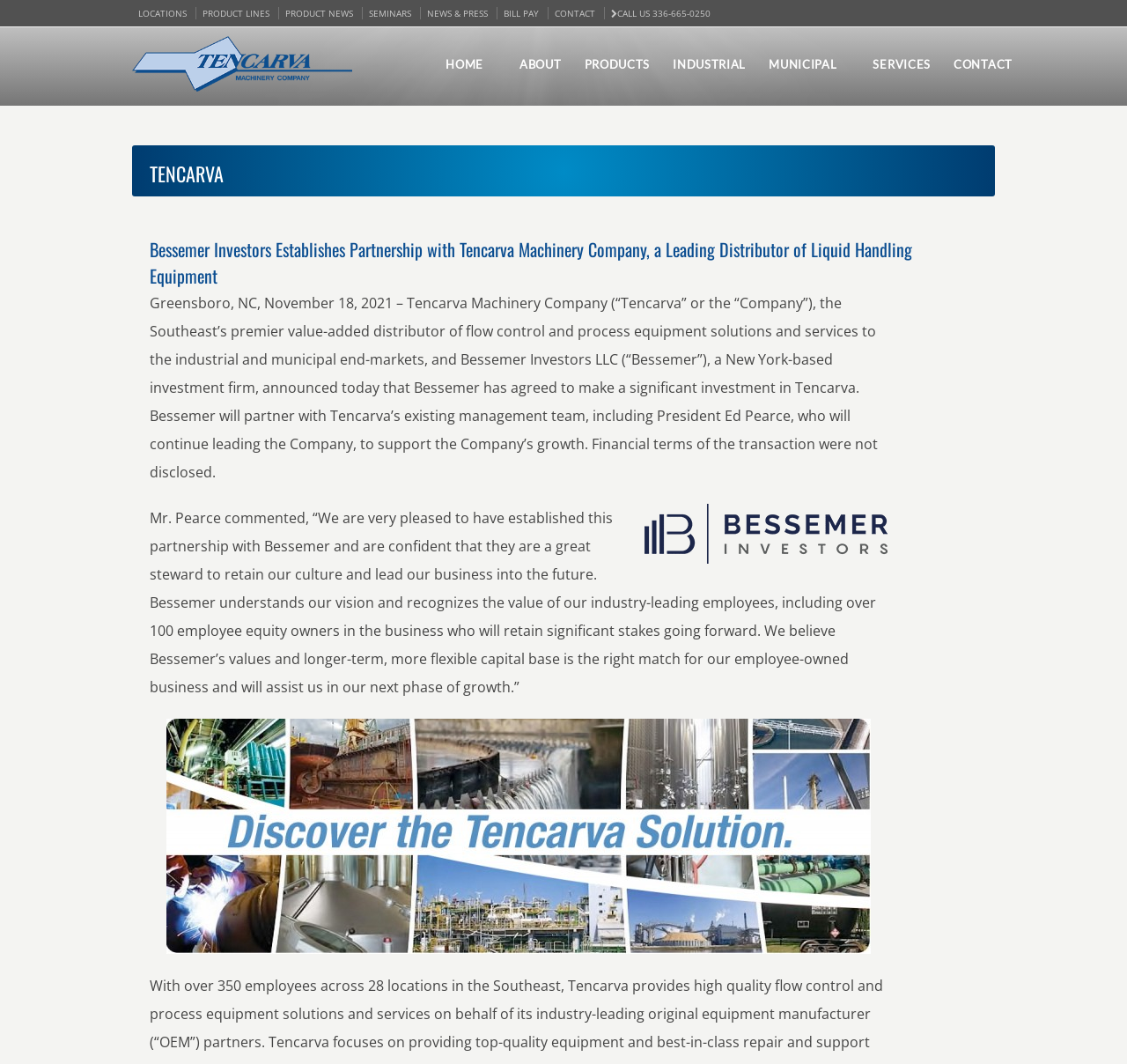From the given element description: "Municipal", find the bounding box for the UI element. Provide the coordinates as four float numbers between 0 and 1, in the order [left, top, right, bottom].

[0.682, 0.052, 0.743, 0.069]